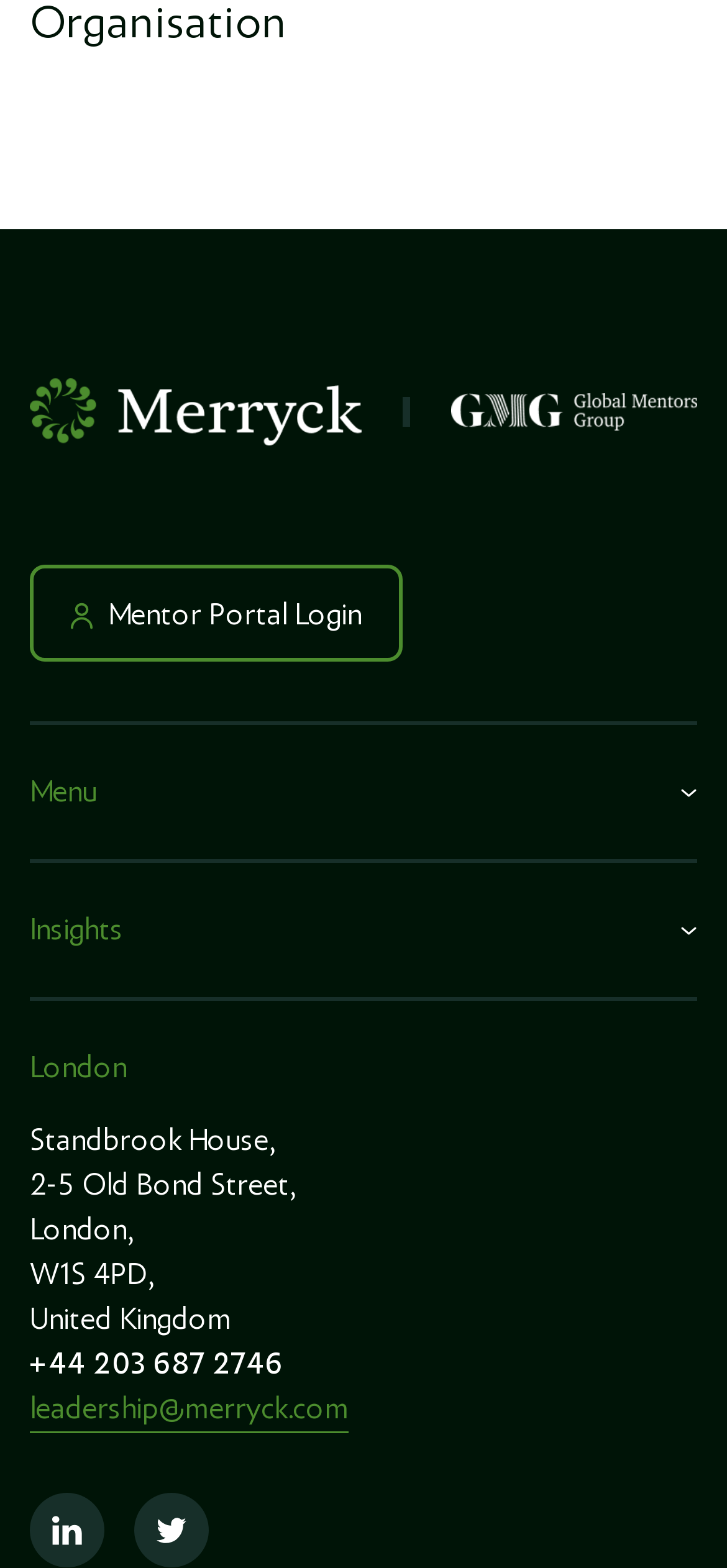Find the bounding box coordinates for the element that must be clicked to complete the instruction: "View What we do". The coordinates should be four float numbers between 0 and 1, indicated as [left, top, right, bottom].

[0.041, 0.523, 0.262, 0.545]